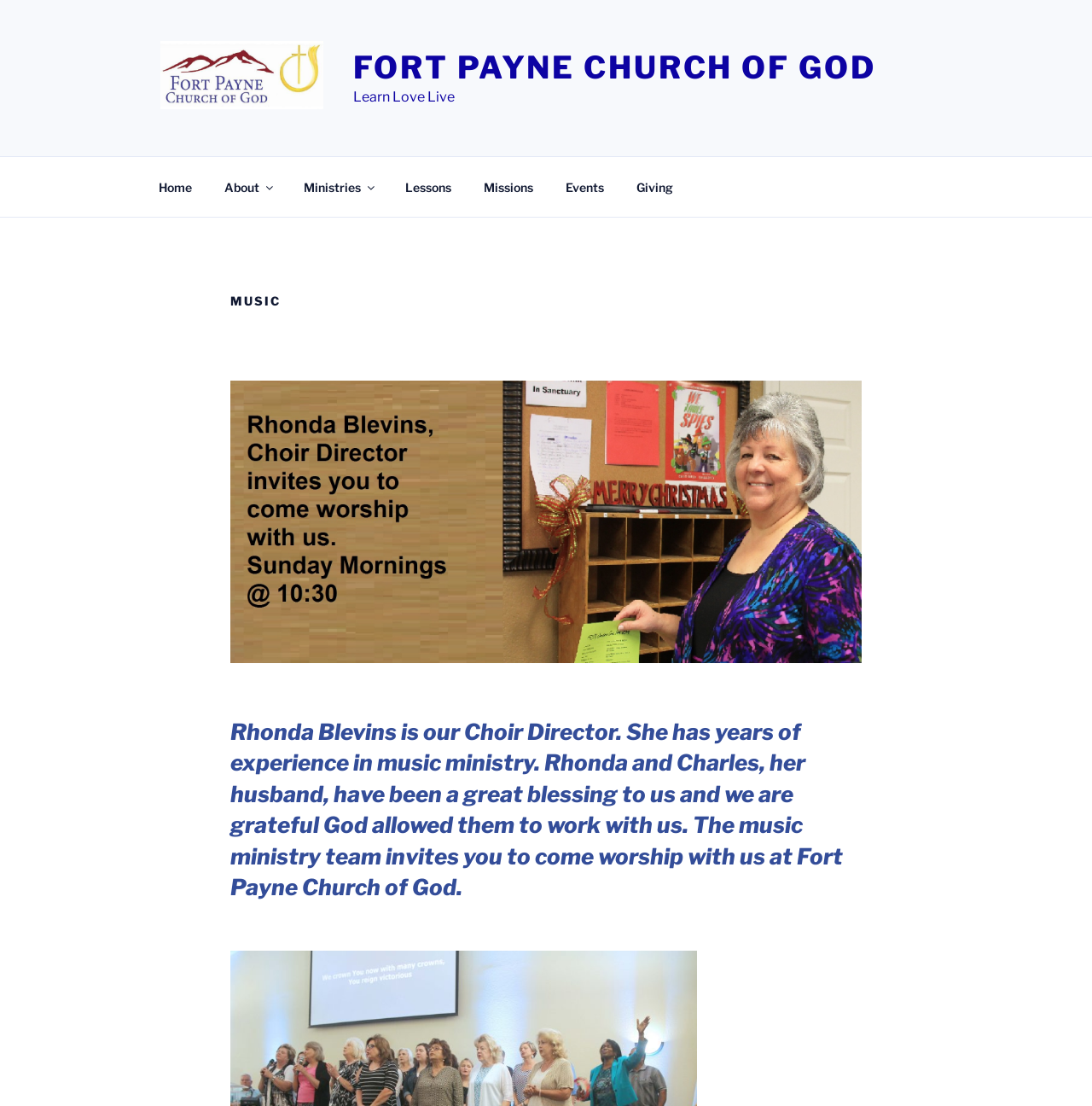Please identify the bounding box coordinates of the element that needs to be clicked to perform the following instruction: "visit the About page".

[0.191, 0.15, 0.262, 0.188]